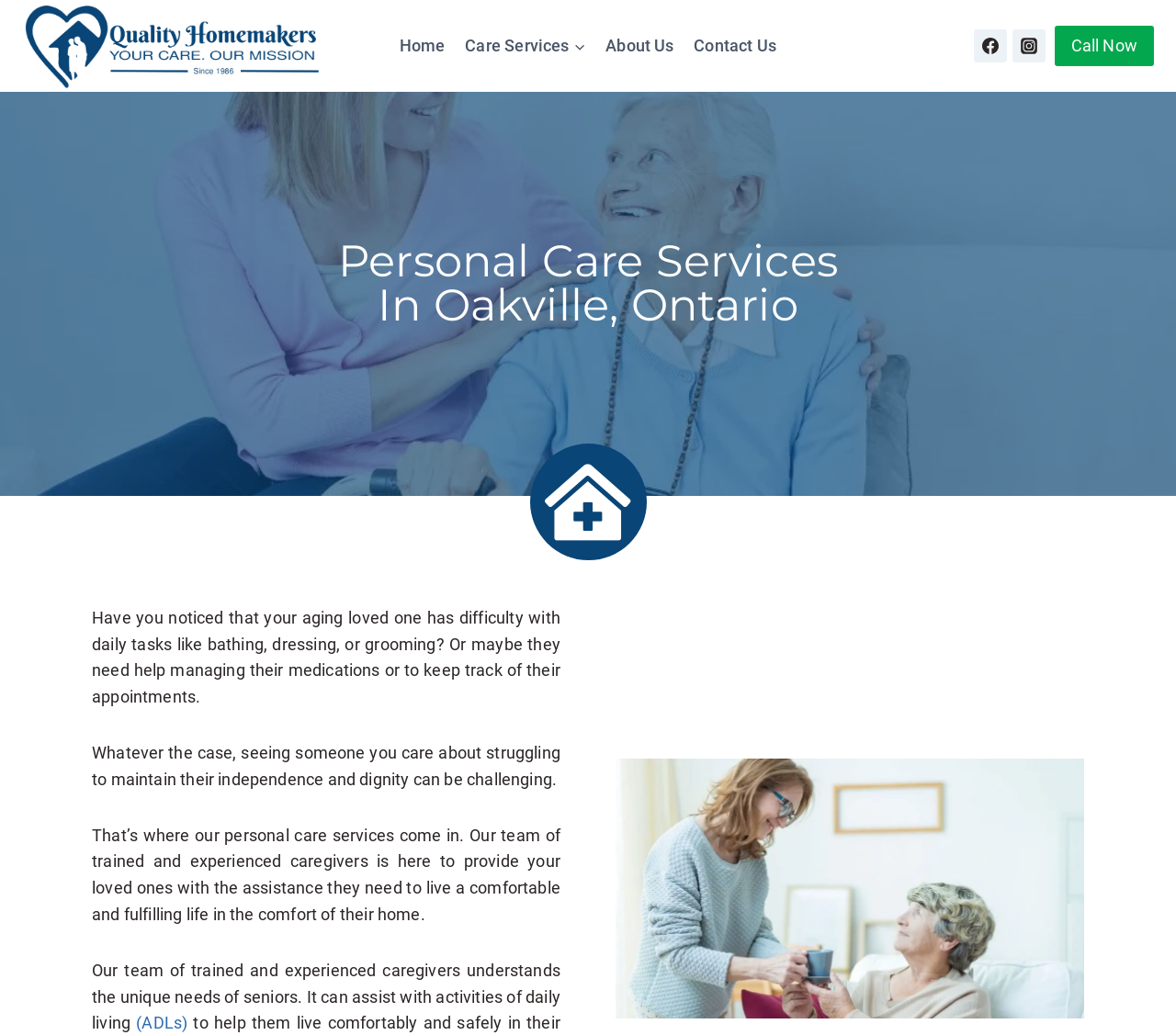Give a one-word or phrase response to the following question: What is the format of the phone number in the 'Call Now' button?

Not specified